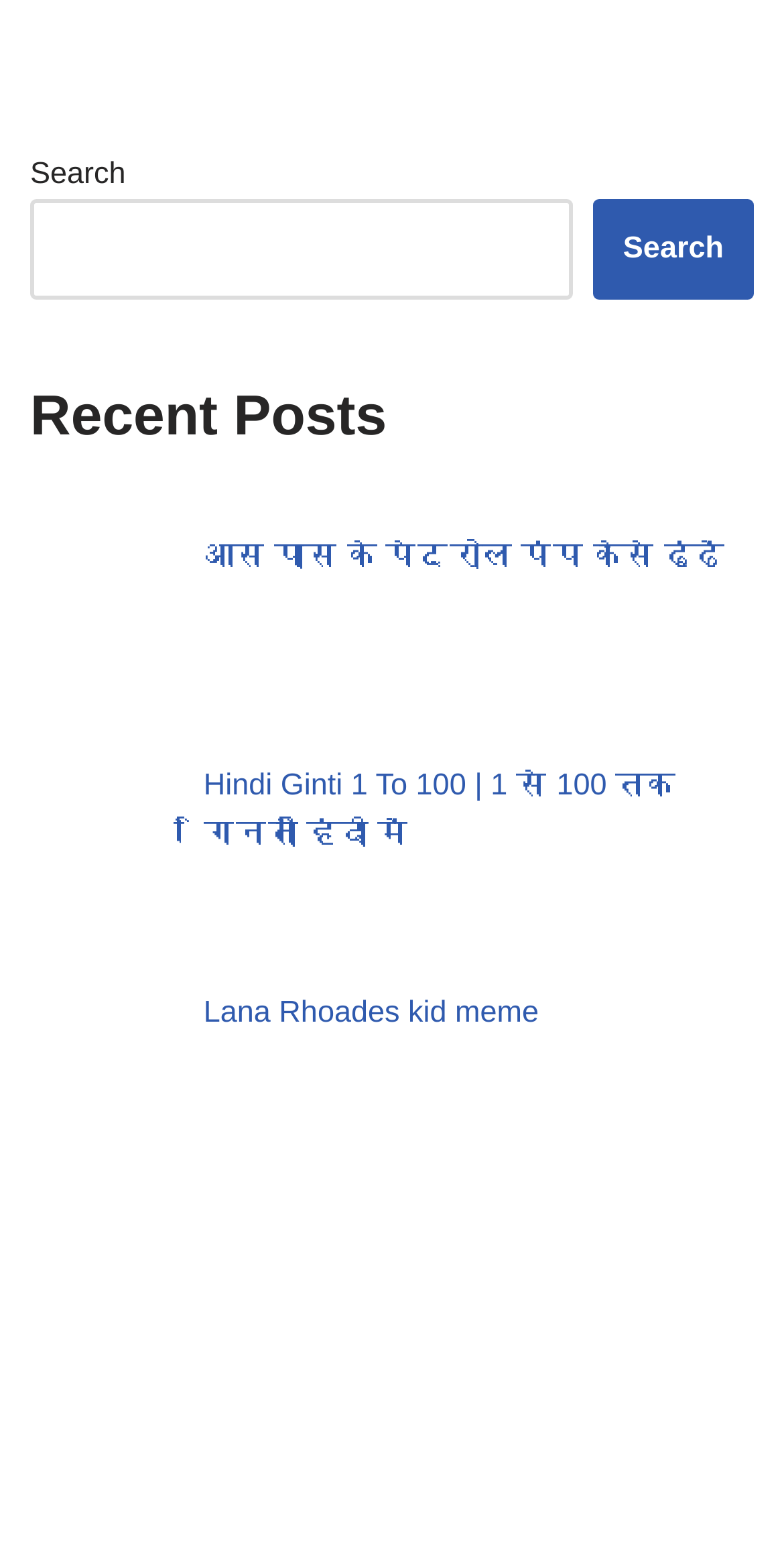Please determine the bounding box coordinates for the UI element described as: "parent_node: Search name="s"".

[0.038, 0.711, 0.731, 0.776]